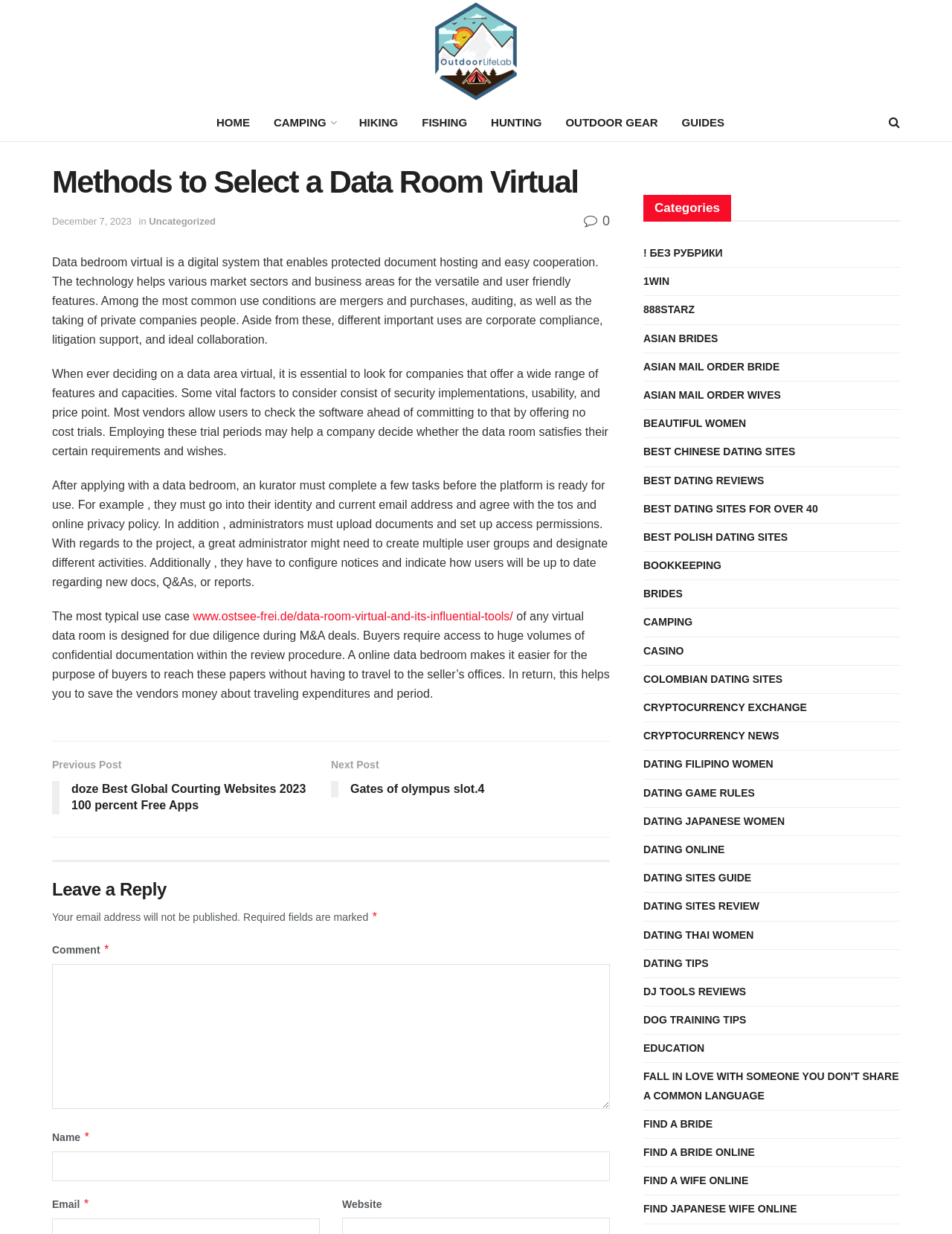How many links are there in the top navigation bar? Refer to the image and provide a one-word or short phrase answer.

7